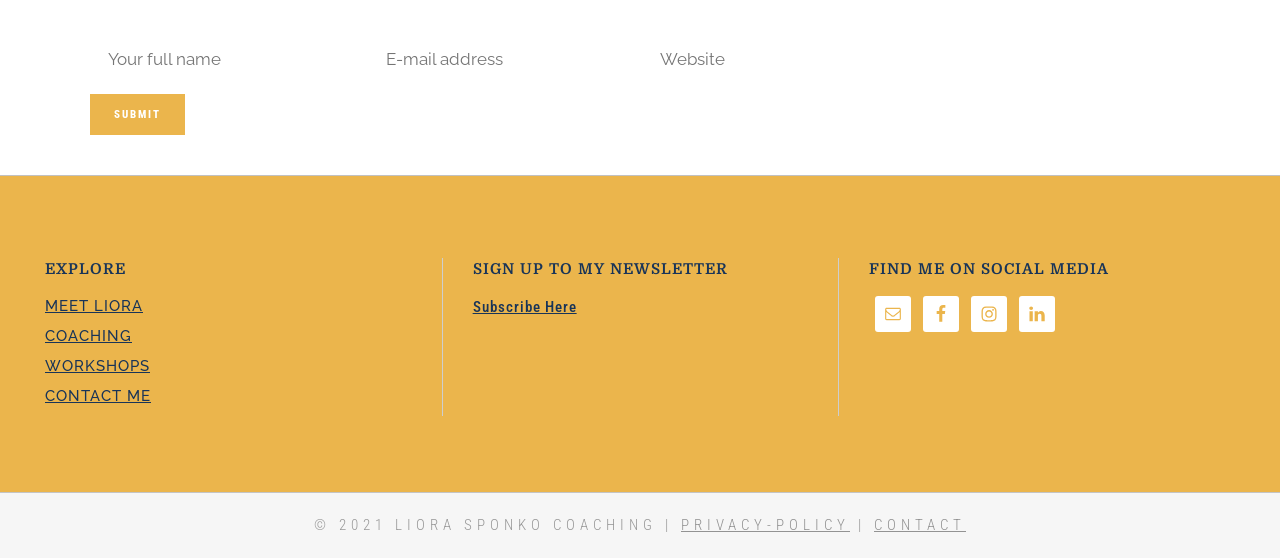How many links are there in the 'EXPLORE' section?
Using the details shown in the screenshot, provide a comprehensive answer to the question.

The 'EXPLORE' section has four links: 'MEET LIORA', 'COACHING', 'WORKSHOPS', and 'CONTACT ME', which are listed vertically under the 'EXPLORE' heading.